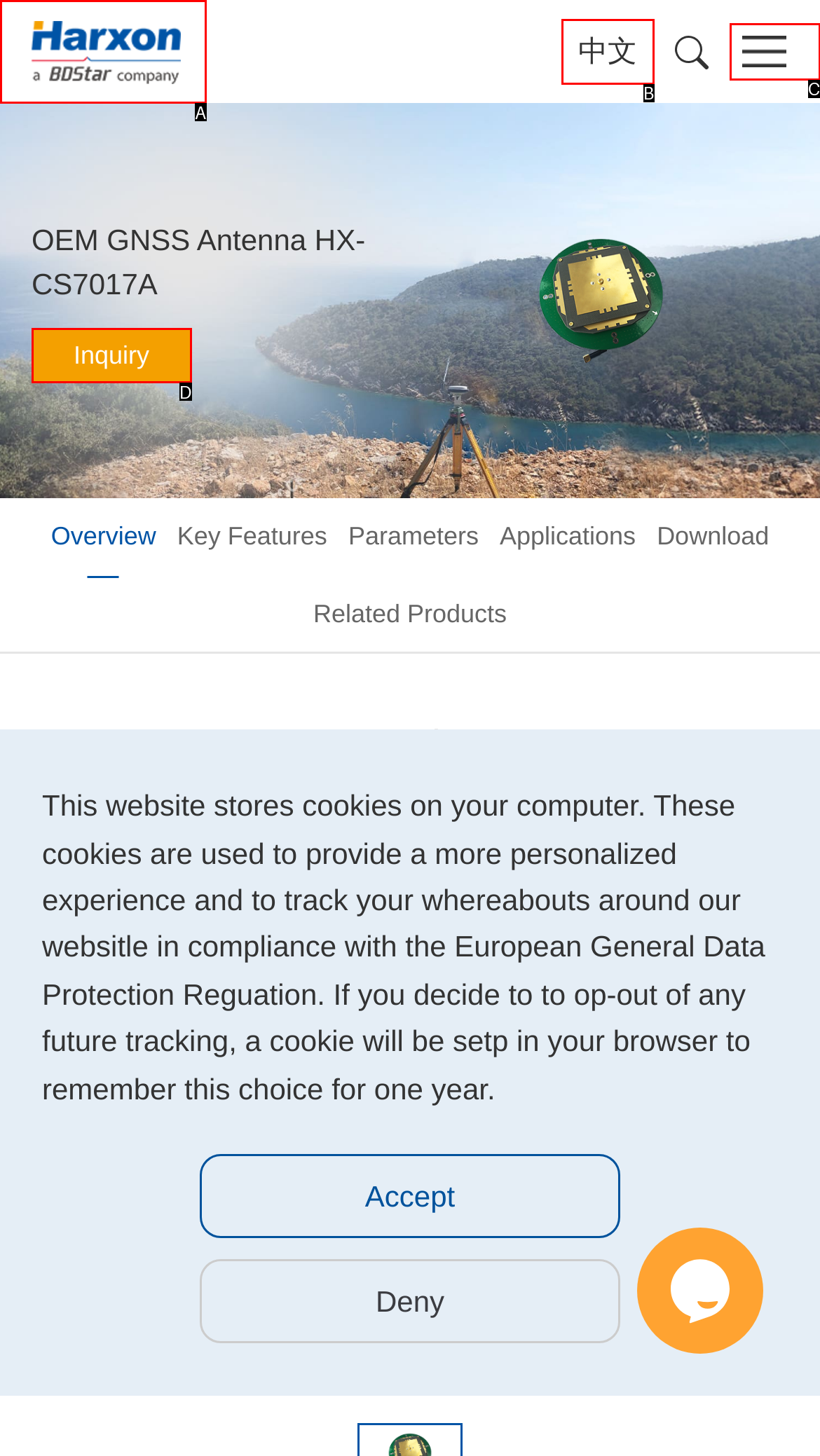Choose the option that aligns with the description: Inquiry
Respond with the letter of the chosen option directly.

D